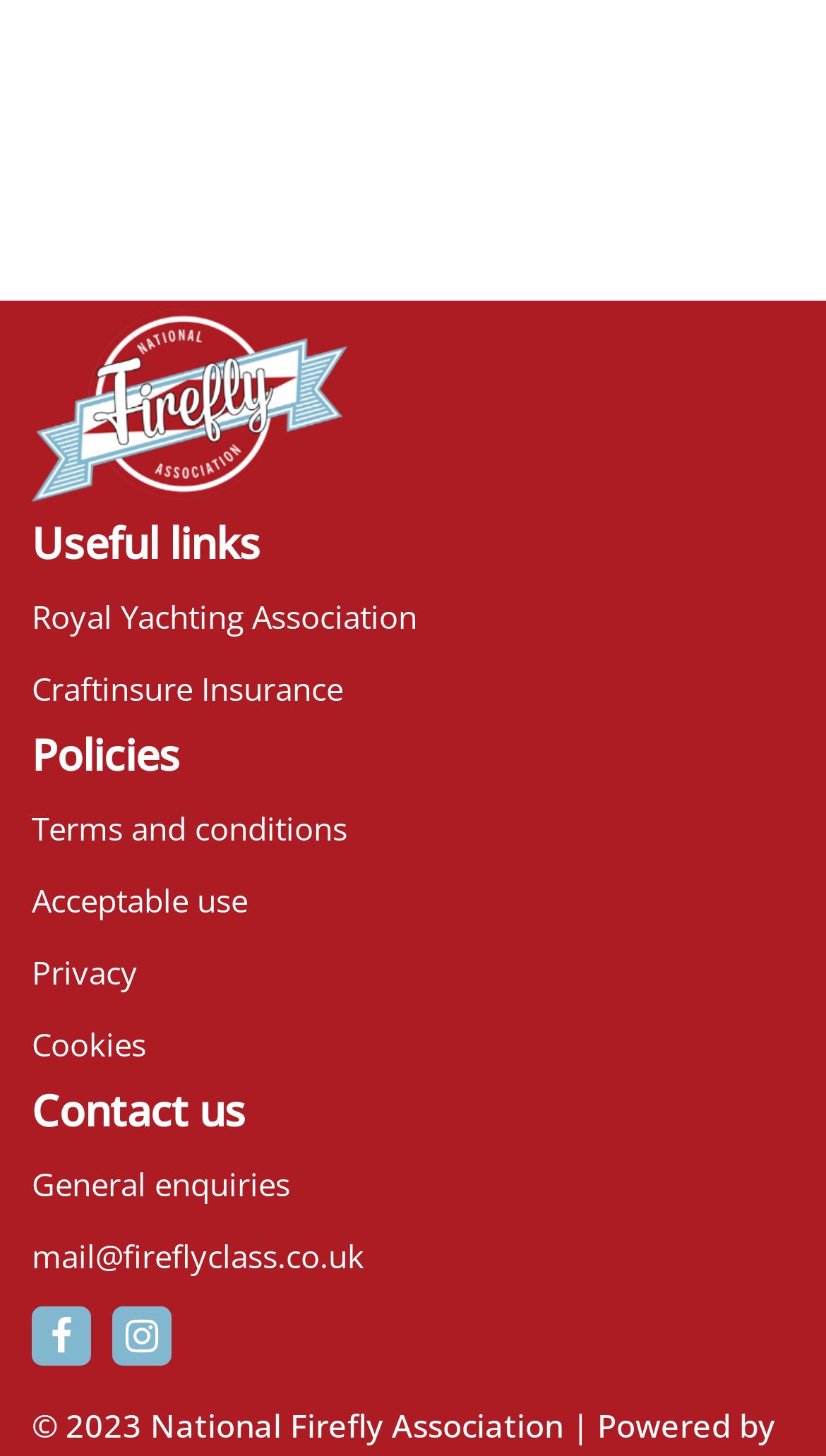Please identify the coordinates of the bounding box for the clickable region that will accomplish this instruction: "Follow us on Facebook".

[0.038, 0.897, 0.11, 0.938]